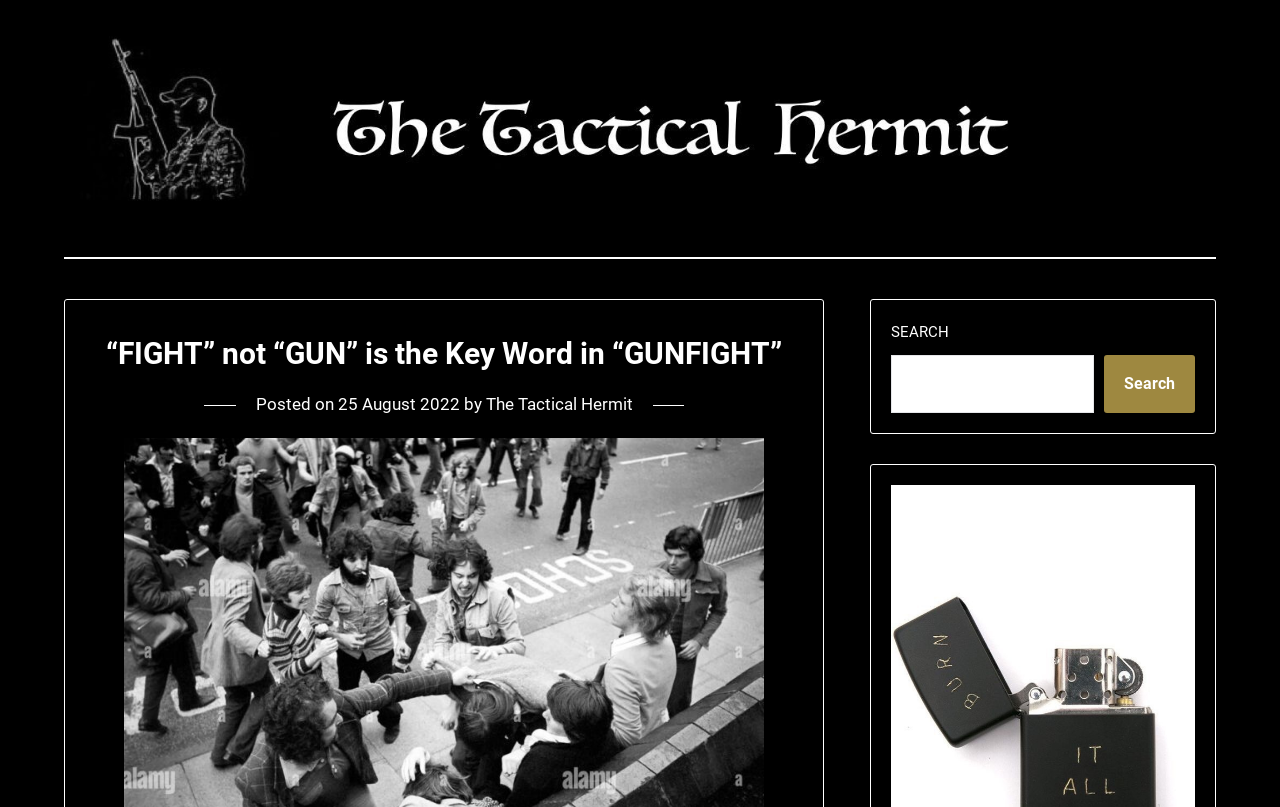Please predict the bounding box coordinates (top-left x, top-left y, bottom-right x, bottom-right y) for the UI element in the screenshot that fits the description: News & Events

None